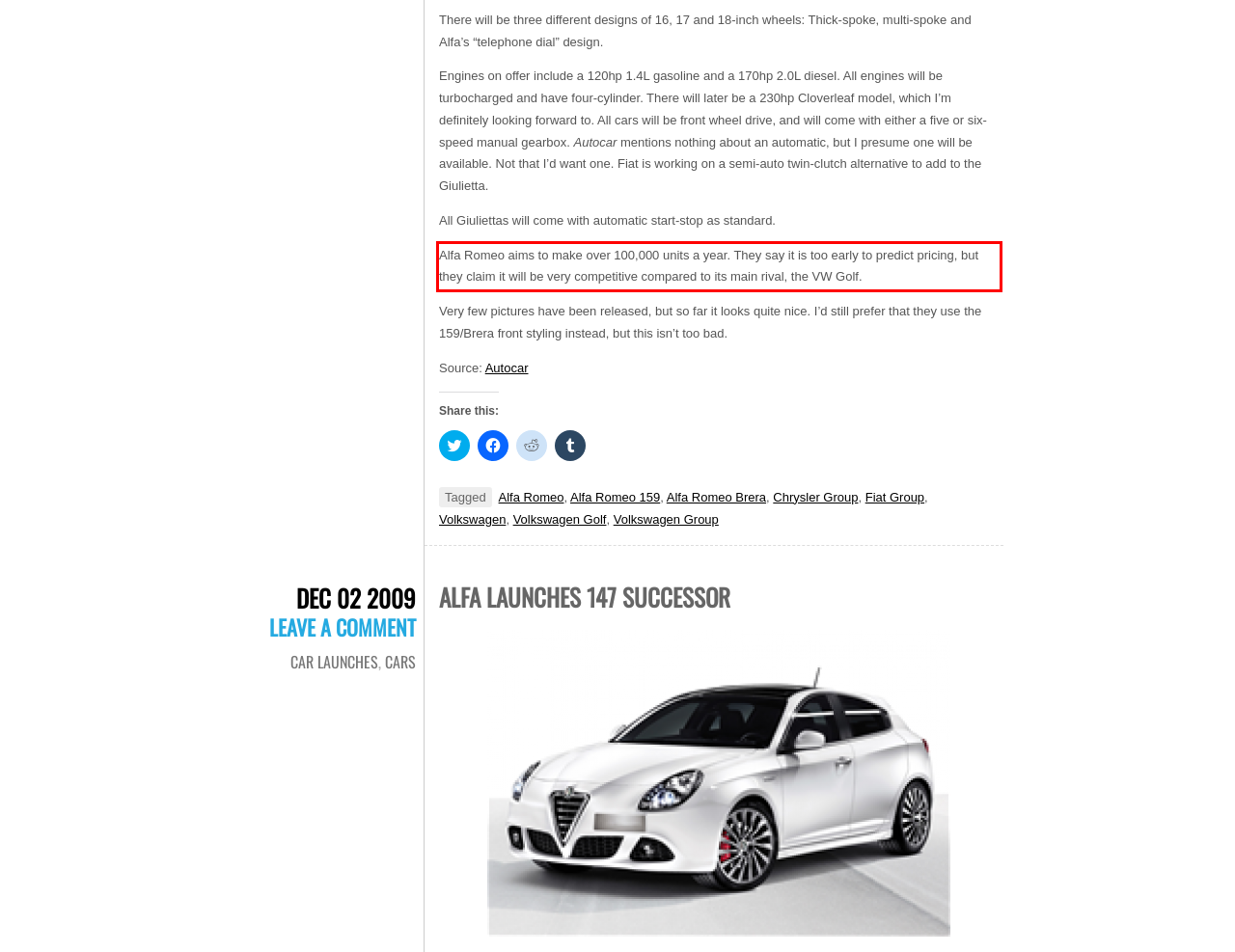Identify and transcribe the text content enclosed by the red bounding box in the given screenshot.

Alfa Romeo aims to make over 100,000 units a year. They say it is too early to predict pricing, but they claim it will be very competitive compared to its main rival, the VW Golf.